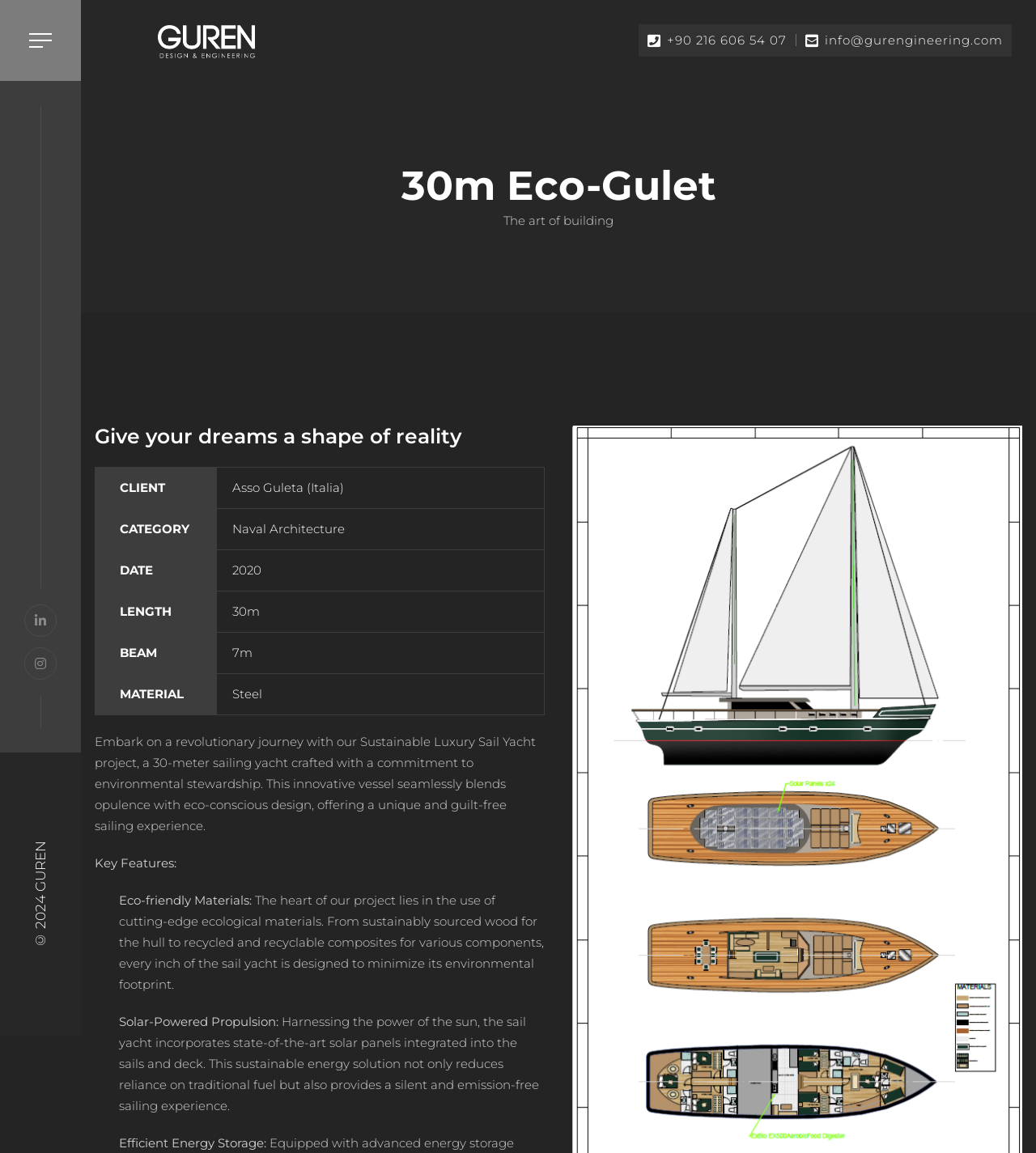Locate the bounding box of the UI element defined by this description: "parent_node: © 2024 GUREN". The coordinates should be given as four float numbers between 0 and 1, formatted as [left, top, right, bottom].

[0.0, 0.0, 0.078, 0.07]